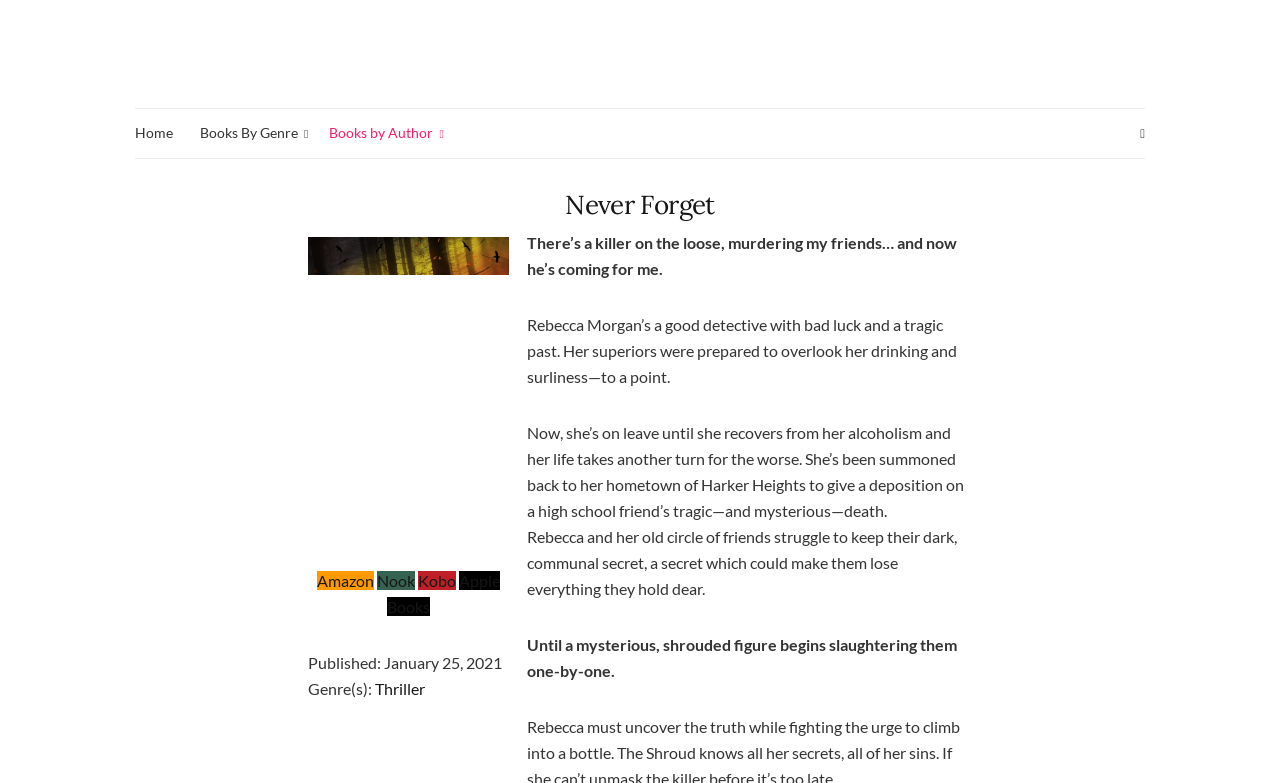Respond with a single word or short phrase to the following question: 
What is the name of the publishing company?

Summerhouse Publishing